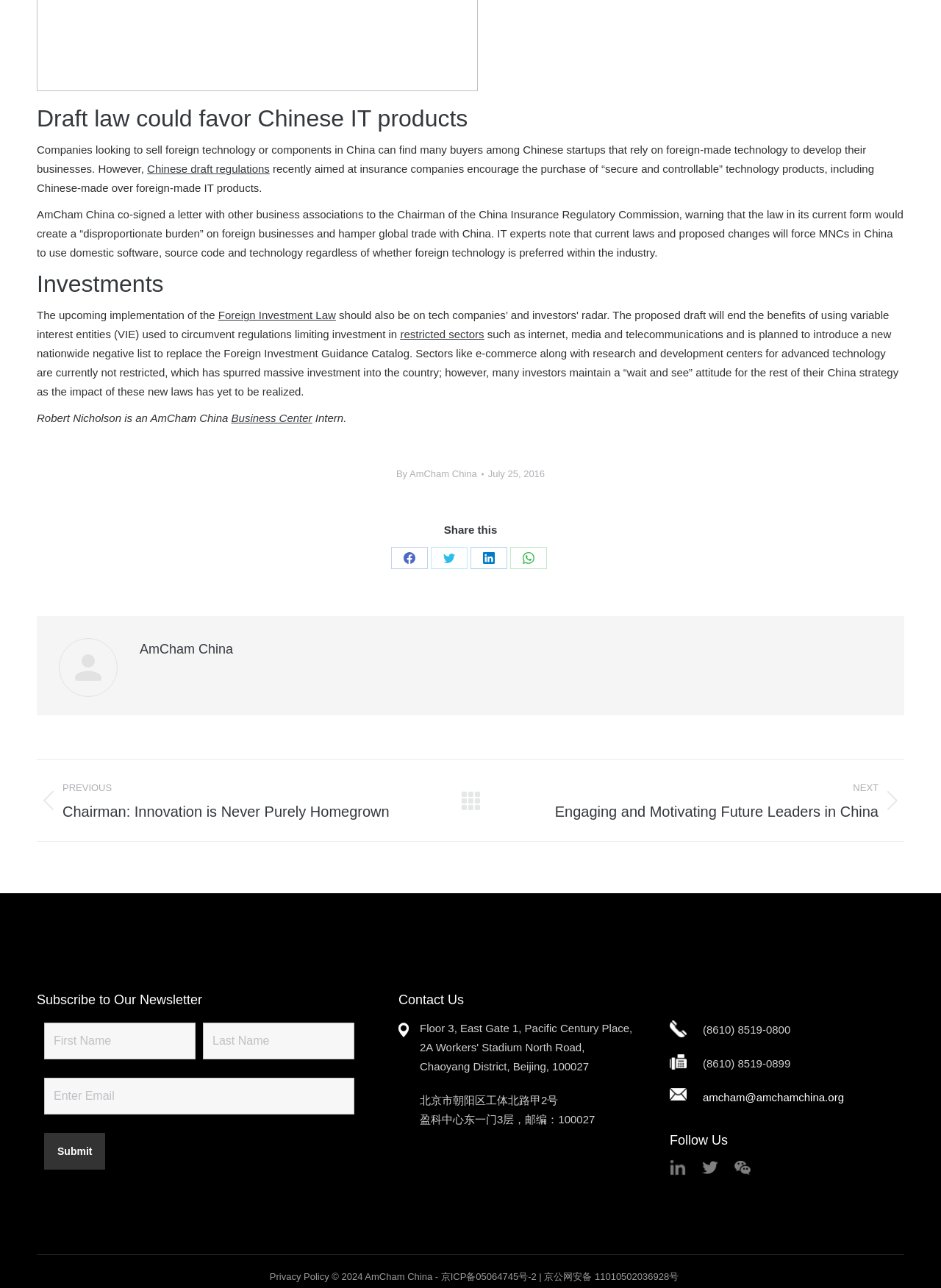What is the purpose of the form at the bottom of the webpage?
Answer the question with a detailed explanation, including all necessary information.

The purpose of the form at the bottom of the webpage is to subscribe to the newsletter, which is indicated by the text 'Subscribe to Our Newsletter' above the form.